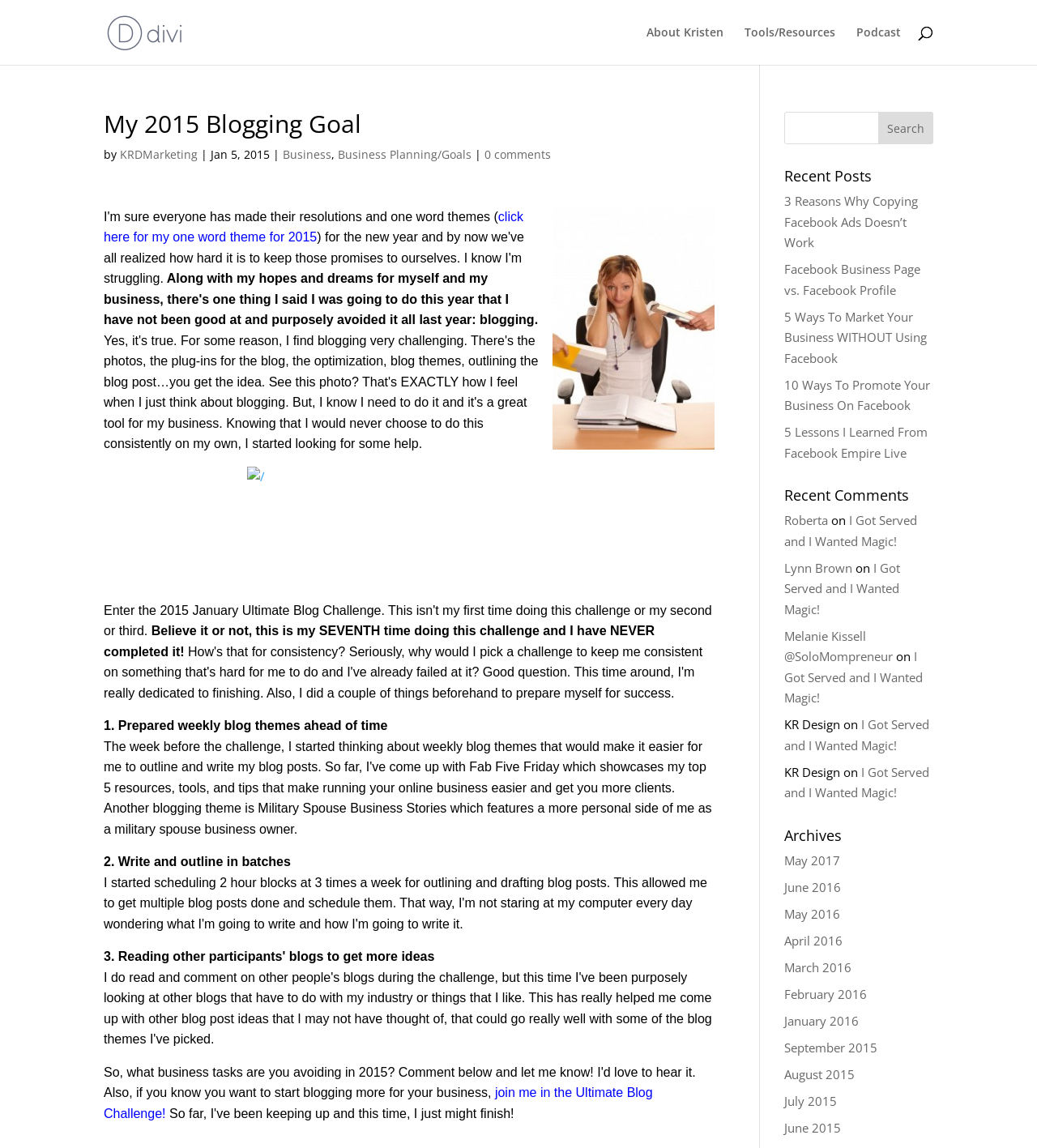Summarize the contents and layout of the webpage in detail.

The webpage is a blog post titled "My 2015 Blogging Goal" on the KR Design website. At the top, there is a logo of KR Design, which is an image with a link to the website. Below the logo, there are three navigation links: "About Kristen", "Tools/Resources", and "Podcast". 

On the left side of the page, there is a search bar with a search icon and a button labeled "Search". Below the search bar, there is a heading "My 2015 Blogging Goal" followed by a paragraph of text that describes the author's goal of completing a blogging challenge. The text is divided into sections with headings, including "1. Prepared weekly blog themes ahead of time" and "2. Write and outline in batches". 

There is an image on the right side of the page, which appears to be a decorative element. Below the image, there is a link to join the Ultimate Blog Challenge. 

On the right side of the page, there are several sections, including "Recent Posts", "Recent Comments", and "Archives". The "Recent Posts" section lists five links to recent blog posts, including "3 Reasons Why Copying Facebook Ads Doesn’t Work" and "10 Ways To Promote Your Business On Facebook". The "Recent Comments" section lists several comments from users, including Roberta, Lynn Brown, and Melanie Kissell. The "Archives" section lists links to blog posts from previous months, dating back to 2015.